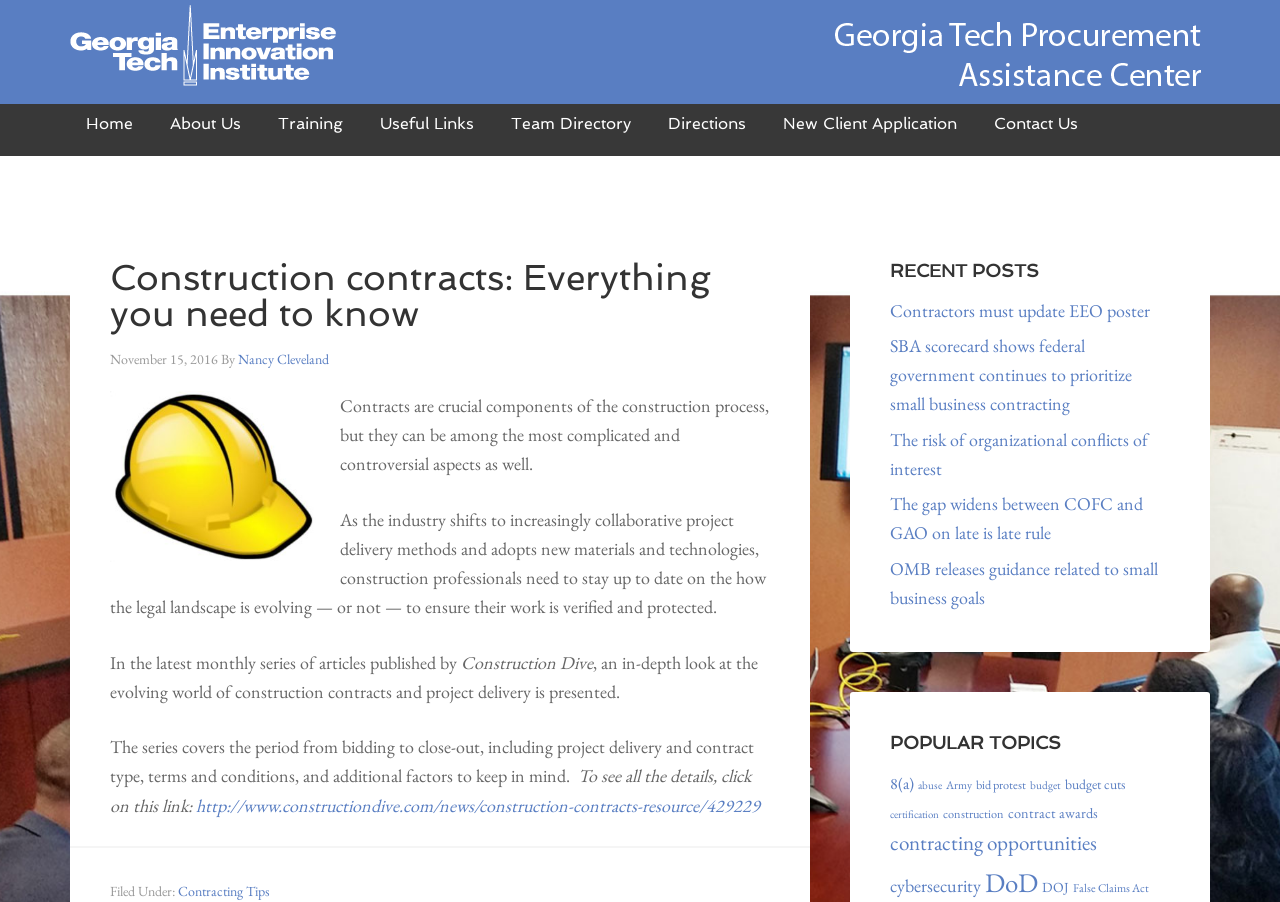Determine the bounding box coordinates of the clickable element to complete this instruction: "Visit the 'Contracting Tips' page". Provide the coordinates in the format of four float numbers between 0 and 1, [left, top, right, bottom].

[0.139, 0.978, 0.211, 0.998]